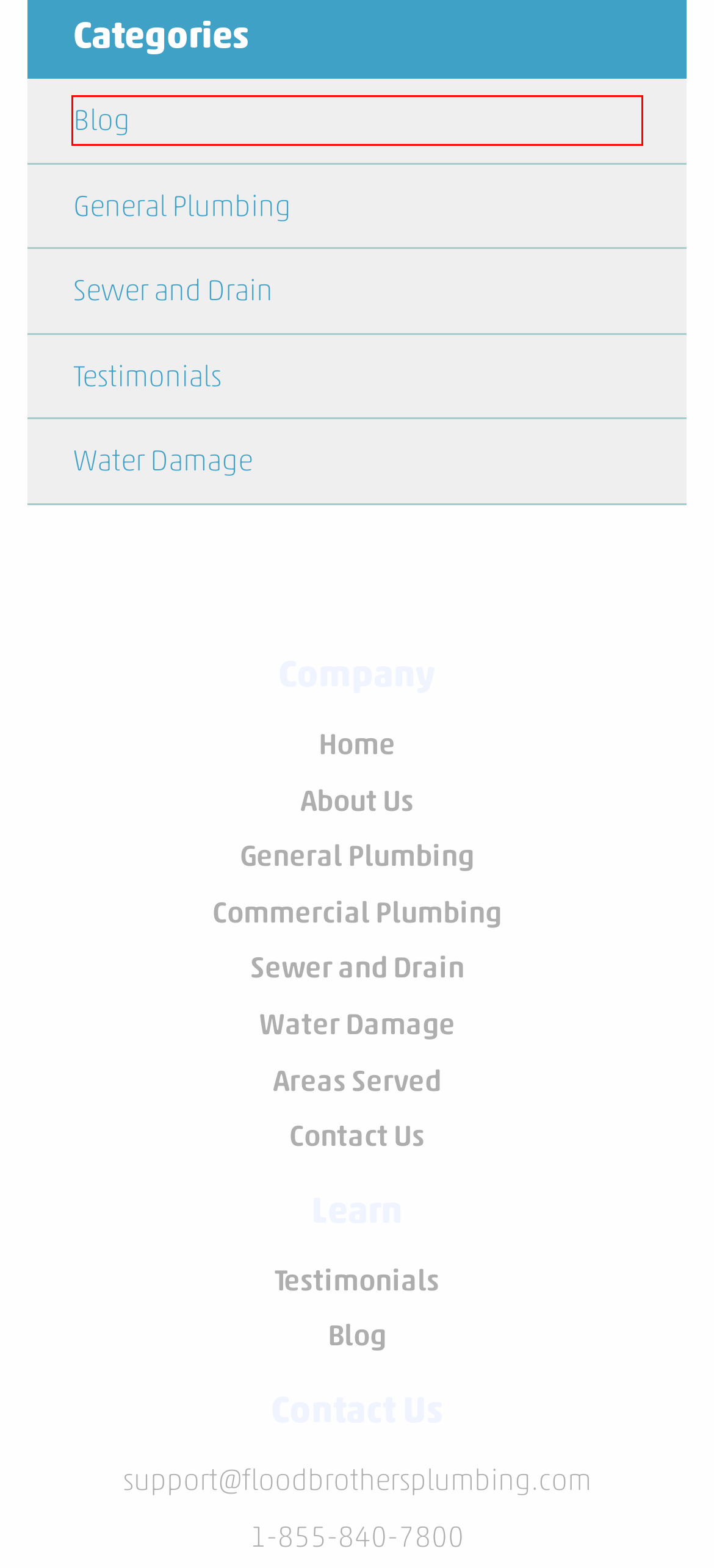Look at the given screenshot of a webpage with a red rectangle bounding box around a UI element. Pick the description that best matches the new webpage after clicking the element highlighted. The descriptions are:
A. Areas Served - Flood Brothers Plumbing
B. Blog - Flood Brothers Plumbing
C. Understanding Sewer Camera Inspections - Flood Brothers Plumbing
D. Commercial Plumbing - Flood Brothers Plumbing
E. Testimonials - Flood Brothers Plumbing
F. Strategies for Slab Leak Detection and Repair - Flood Brothers Plumbing
G. Home - Flood Brothers Plumbing
H. Privacy Policy - Flood Brothers Plumbing

B